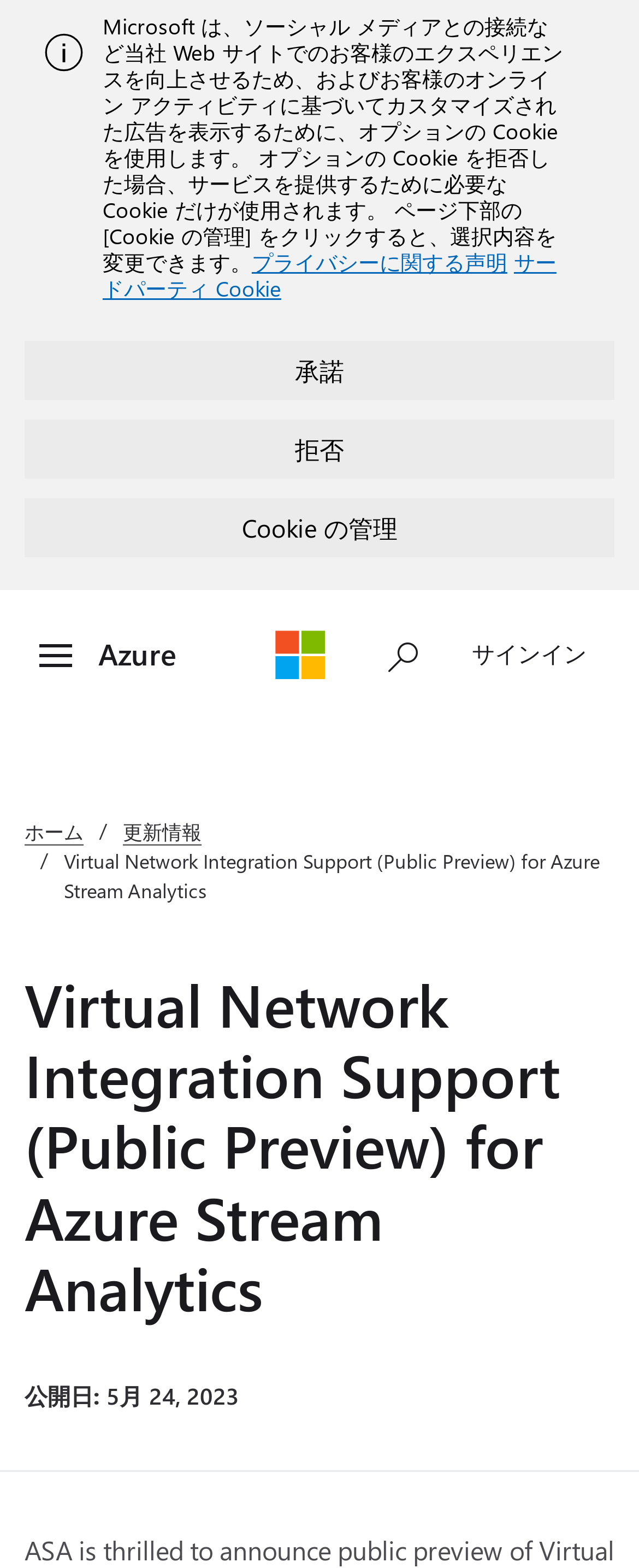What is the name of the Azure service being discussed?
Kindly answer the question with as much detail as you can.

I found the name of the Azure service being discussed by looking at the main title of the webpage, which mentions 'Virtual Network Integration Support (Public Preview) for Azure Stream Analytics'.